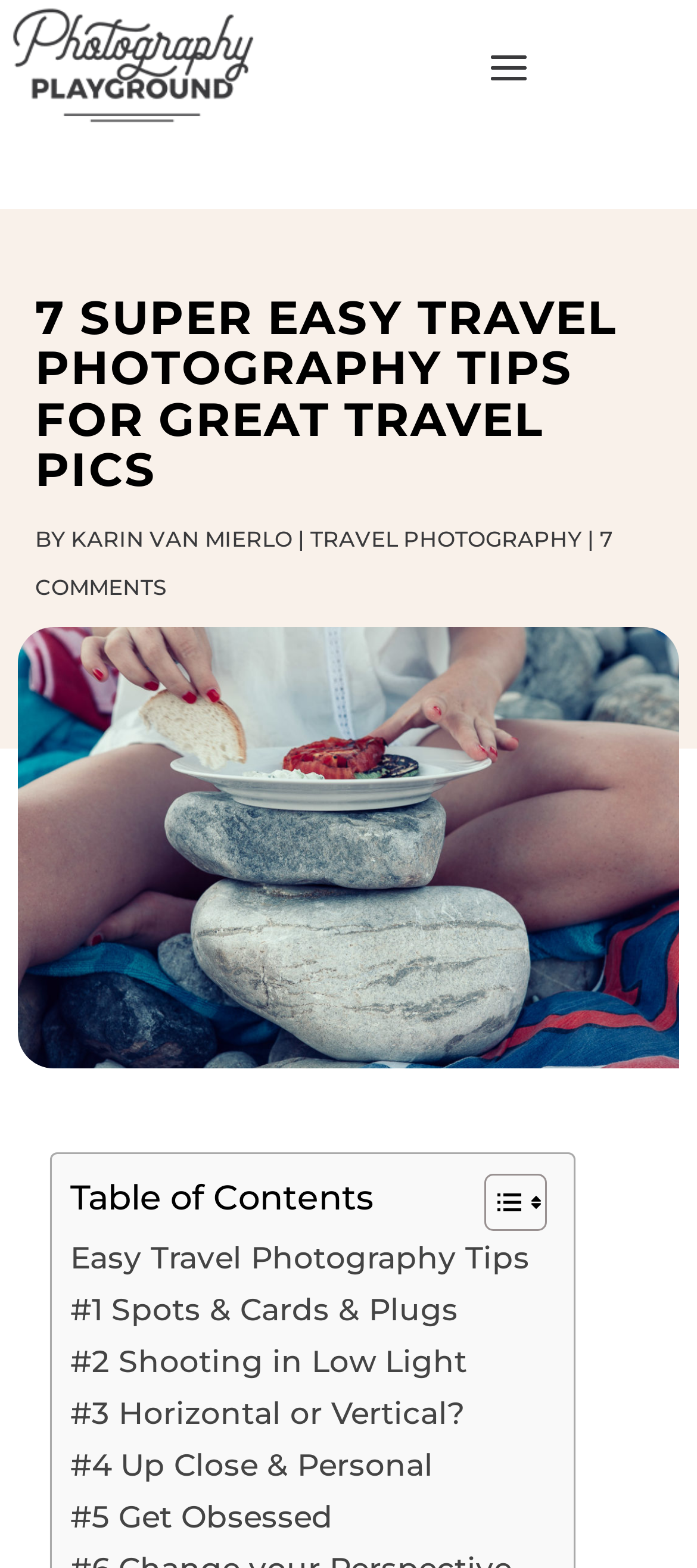Respond to the question below with a single word or phrase: How many comments are there on this article?

7